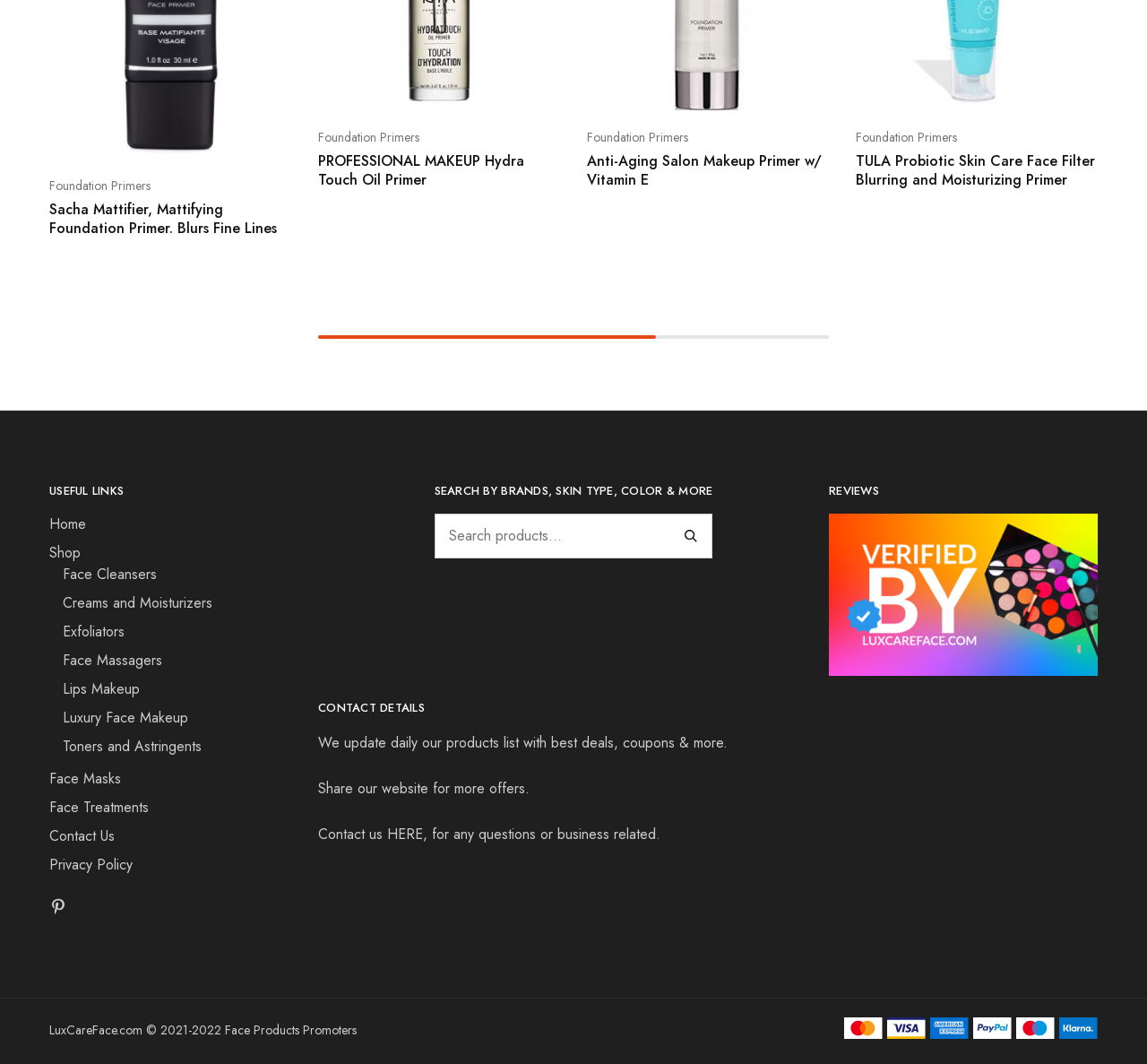What is the purpose of the search bar?
Kindly offer a detailed explanation using the data available in the image.

The search bar is located in the middle of the webpage with a label 'Search for:' and a button 'Search'. This indicates that the search bar is intended for users to search for specific products or brands on the webpage.